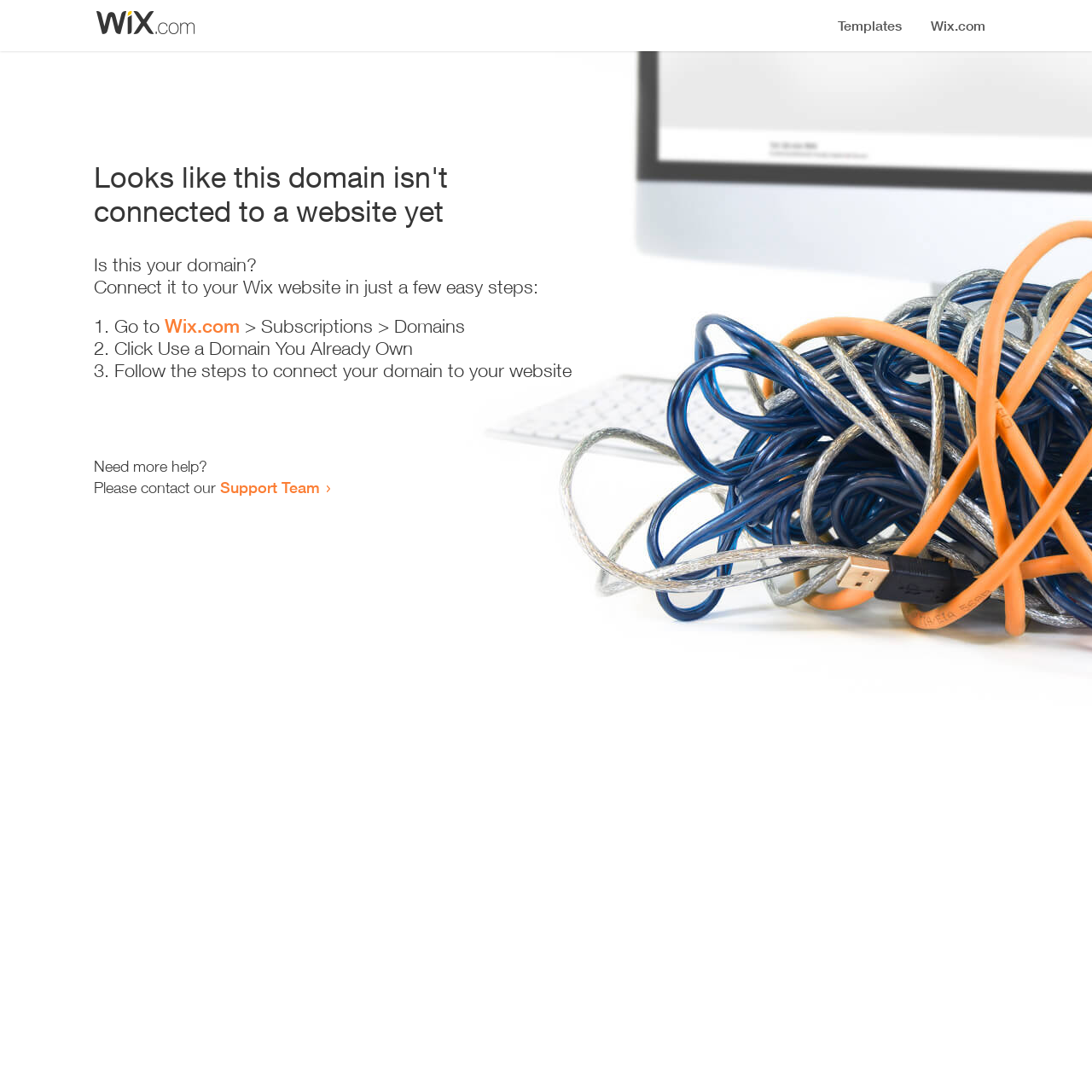Find and provide the bounding box coordinates for the UI element described here: "Wix.com". The coordinates should be given as four float numbers between 0 and 1: [left, top, right, bottom].

[0.151, 0.288, 0.22, 0.309]